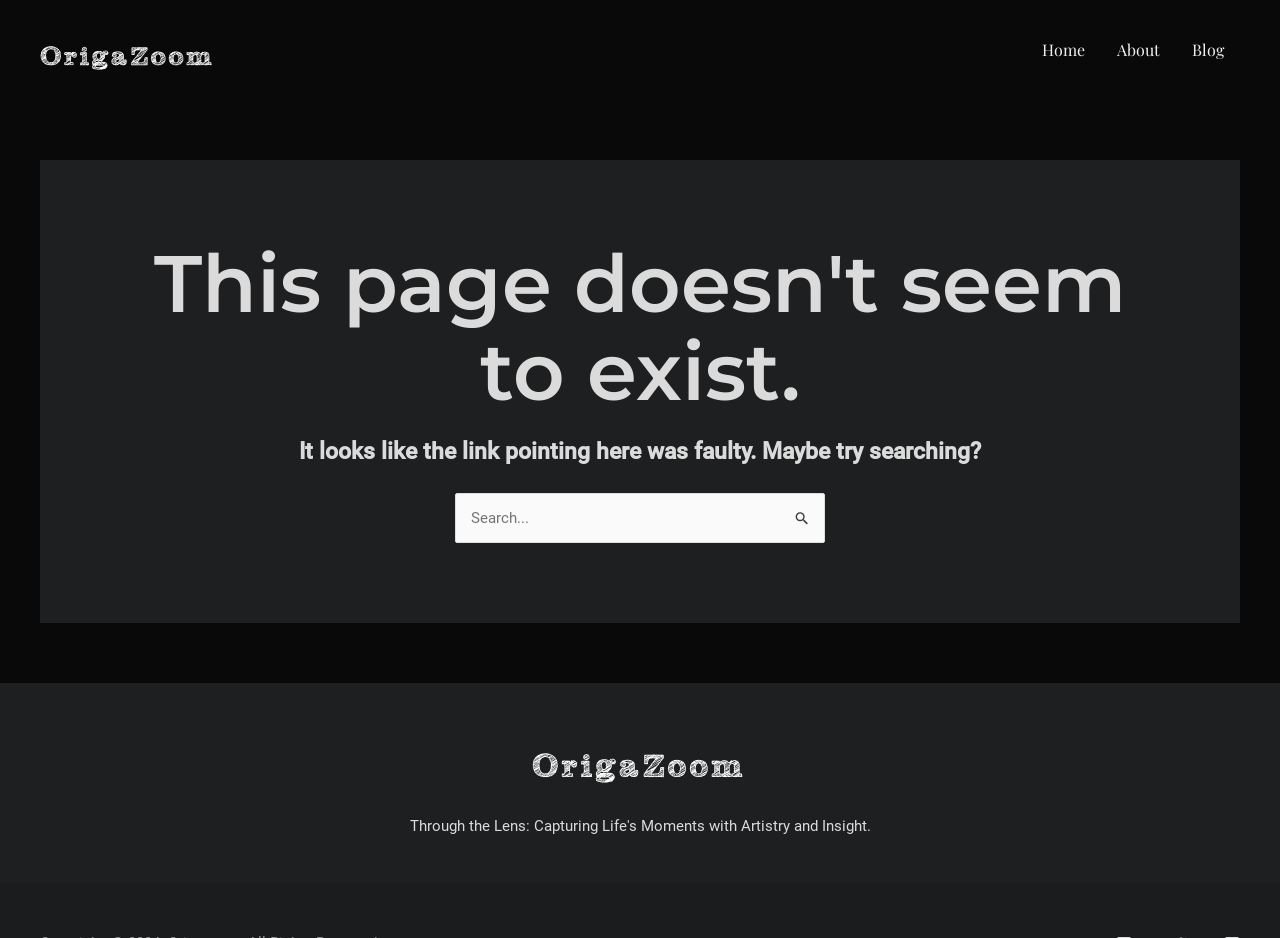Generate a comprehensive caption for the webpage you are viewing.

The webpage is a "Page not found" error page from Origazoom. At the top left, there is a link to Origazoom, accompanied by an image with the same name. 

On the top right, there is a navigation menu with three links: "Home", "About", and "Blog". 

Below the navigation menu, there is a header section that spans most of the page's width. Inside this section, there is a heading that reads "This page doesn't seem to exist." 

Below the header, there is a paragraph of text that says "It looks like the link pointing here was faulty. Maybe try searching?" 

Underneath the paragraph, there is a search bar with a label "Search for:" and a search box where users can input their queries. To the right of the search box, there are two buttons: "Search Submit" with a small image, and "Search".